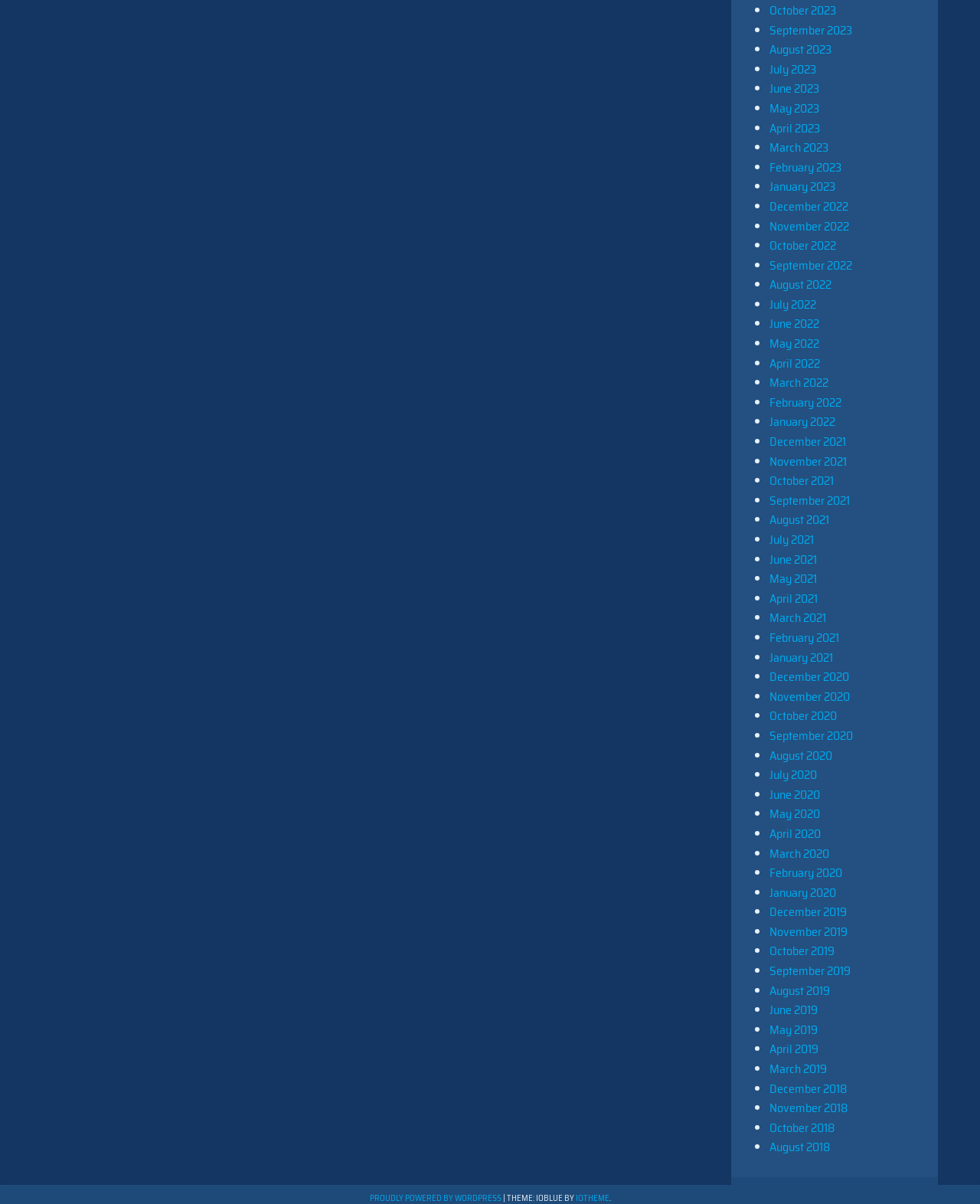What is the earliest month listed?
Please give a detailed and elaborate answer to the question based on the image.

I looked at the list of links and found that the earliest month listed is December 2020, which is at the bottom of the list.